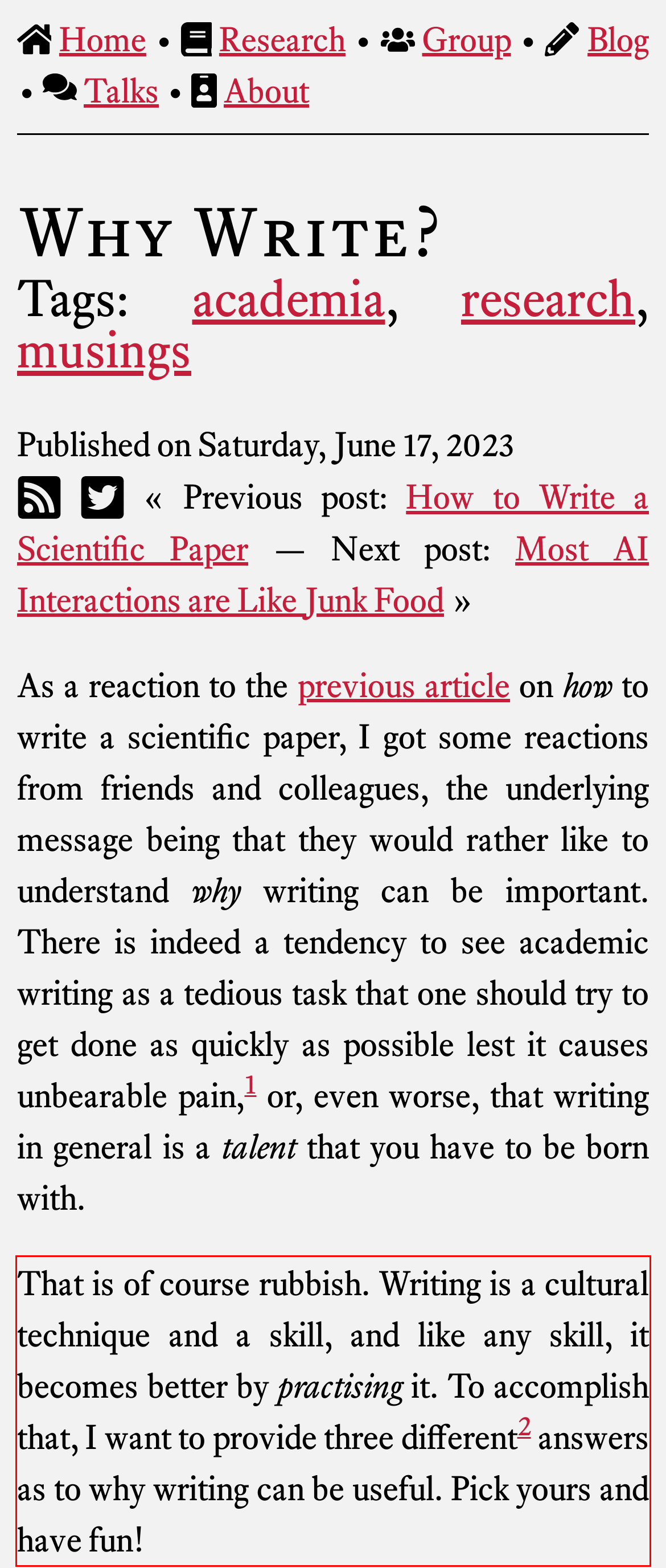Given a screenshot of a webpage containing a red bounding box, perform OCR on the text within this red bounding box and provide the text content.

That is of course rubbish. Writing is a cultural technique and a skill, and like any skill, it becomes better by practising it. To accomplish that, I want to provide three different2 answers as to why writing can be useful. Pick yours and have fun!